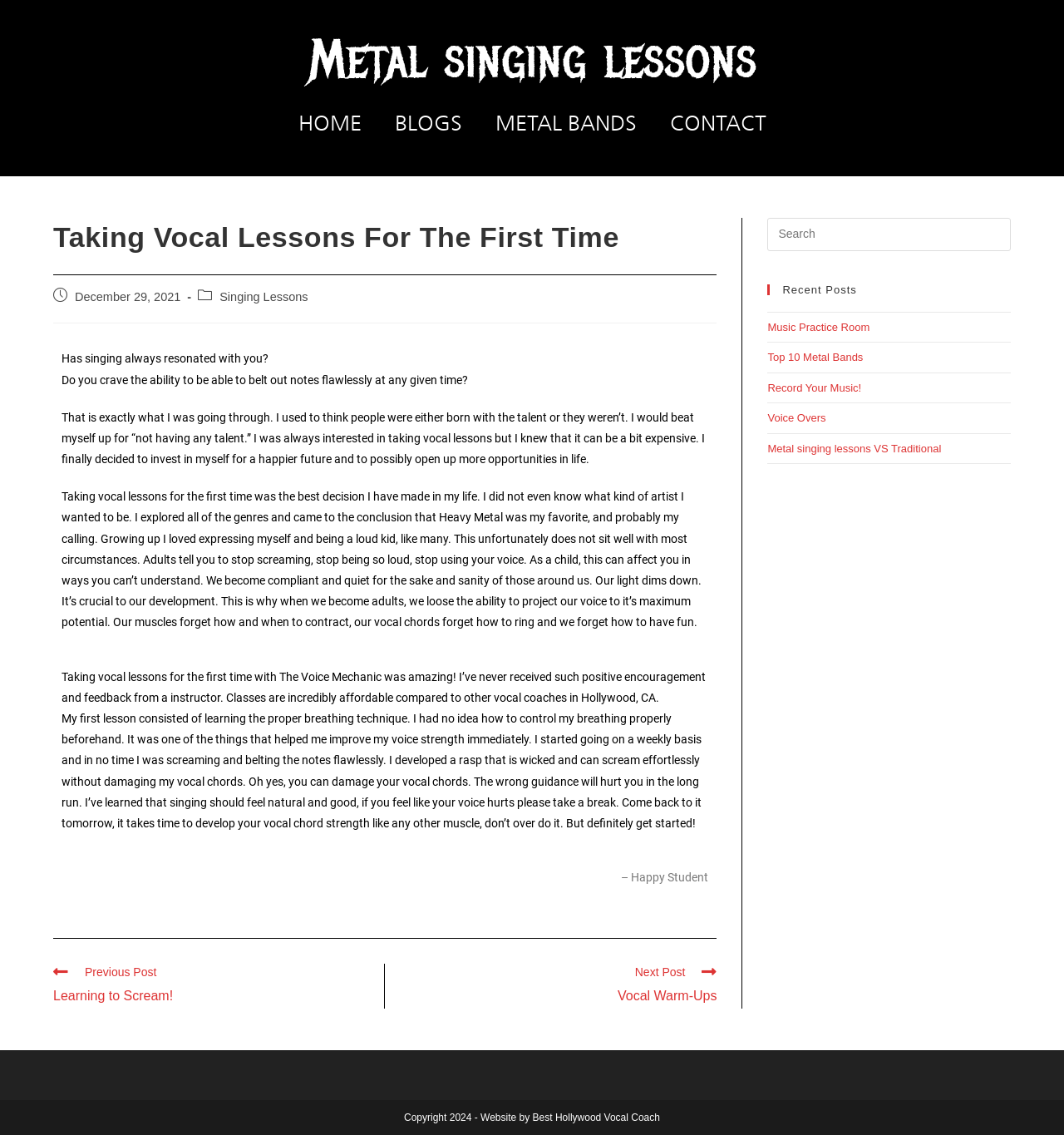Identify the coordinates of the bounding box for the element that must be clicked to accomplish the instruction: "View Recent Posts".

[0.721, 0.251, 0.95, 0.26]